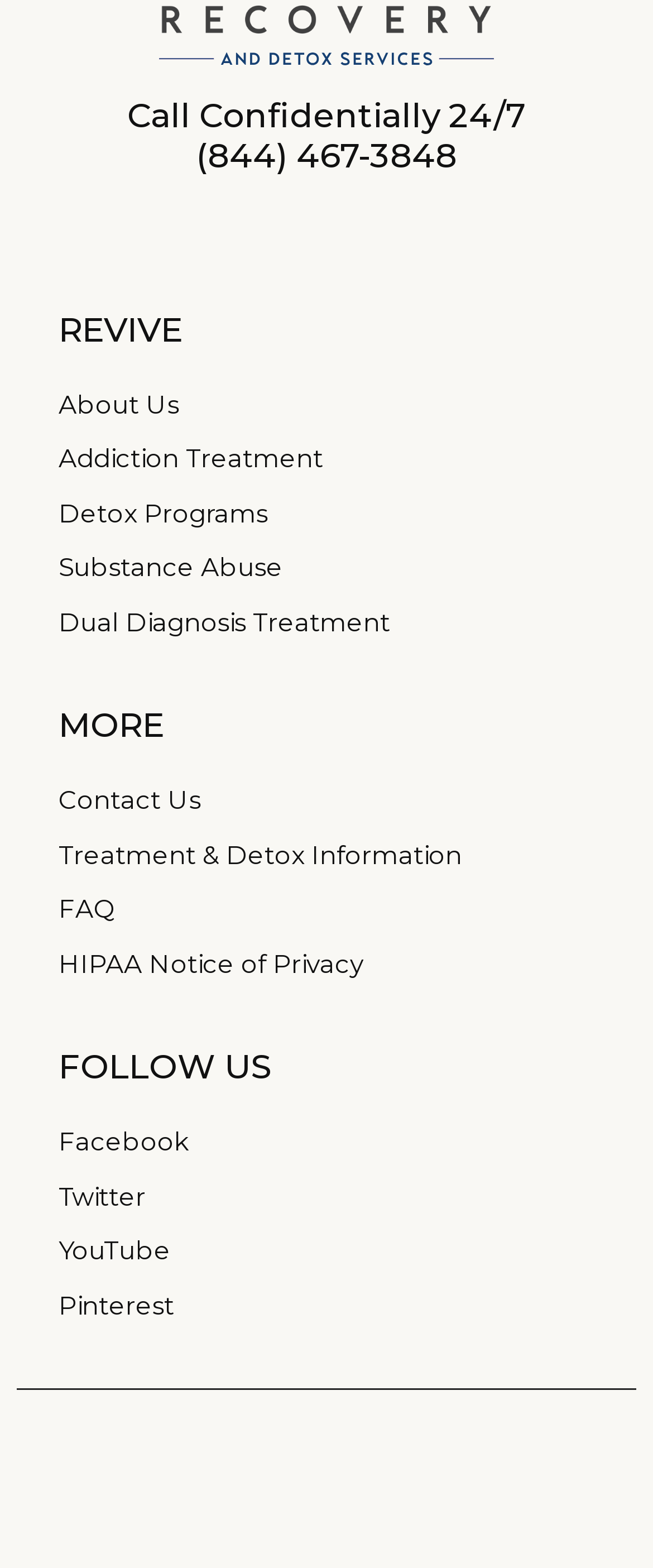Please find the bounding box coordinates of the section that needs to be clicked to achieve this instruction: "View detox programs".

[0.09, 0.316, 0.91, 0.34]